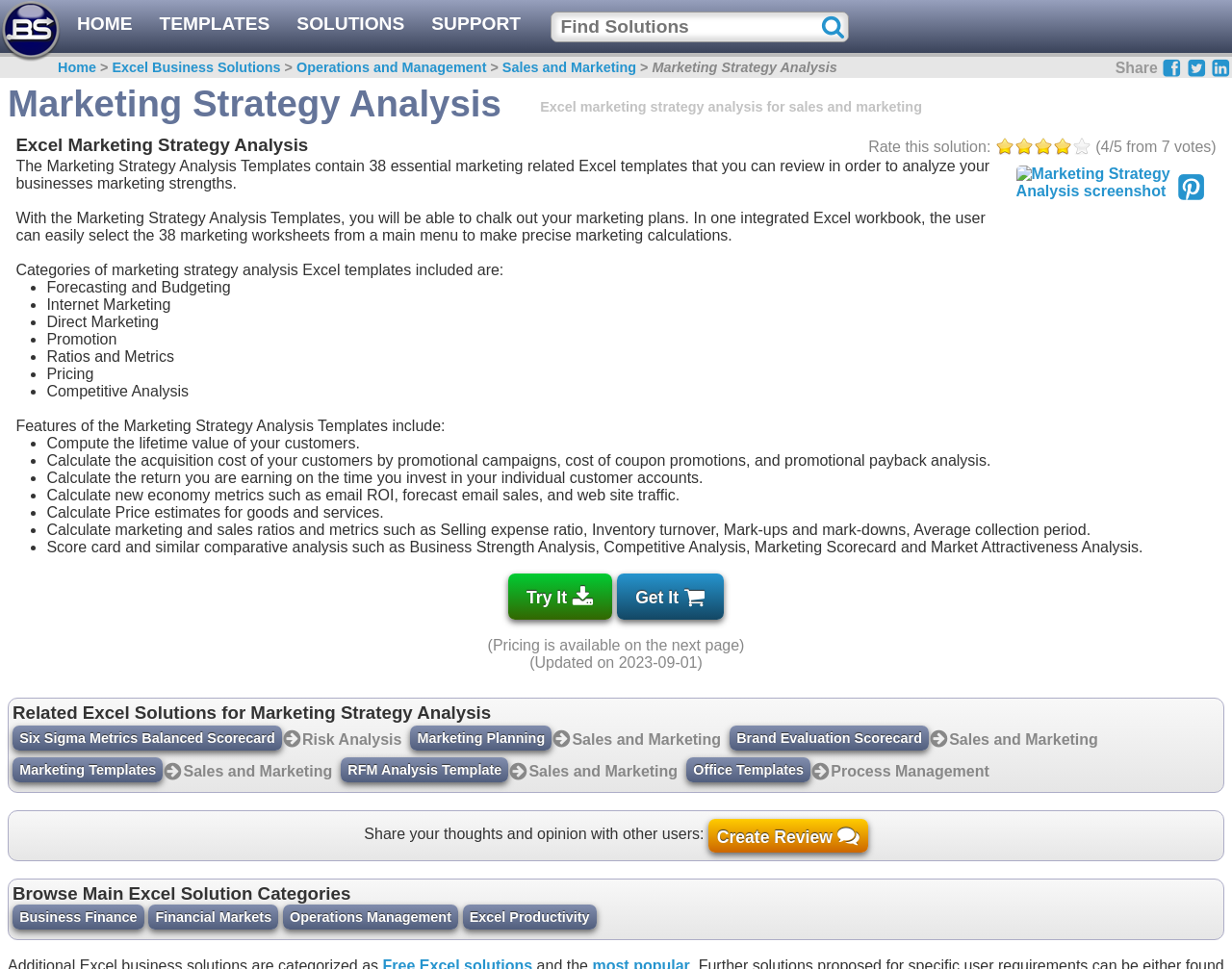Given the element description Home, predict the bounding box coordinates for the UI element in the webpage screenshot. The format should be (top-left x, top-left y, bottom-right x, bottom-right y), and the values should be between 0 and 1.

[0.047, 0.062, 0.078, 0.078]